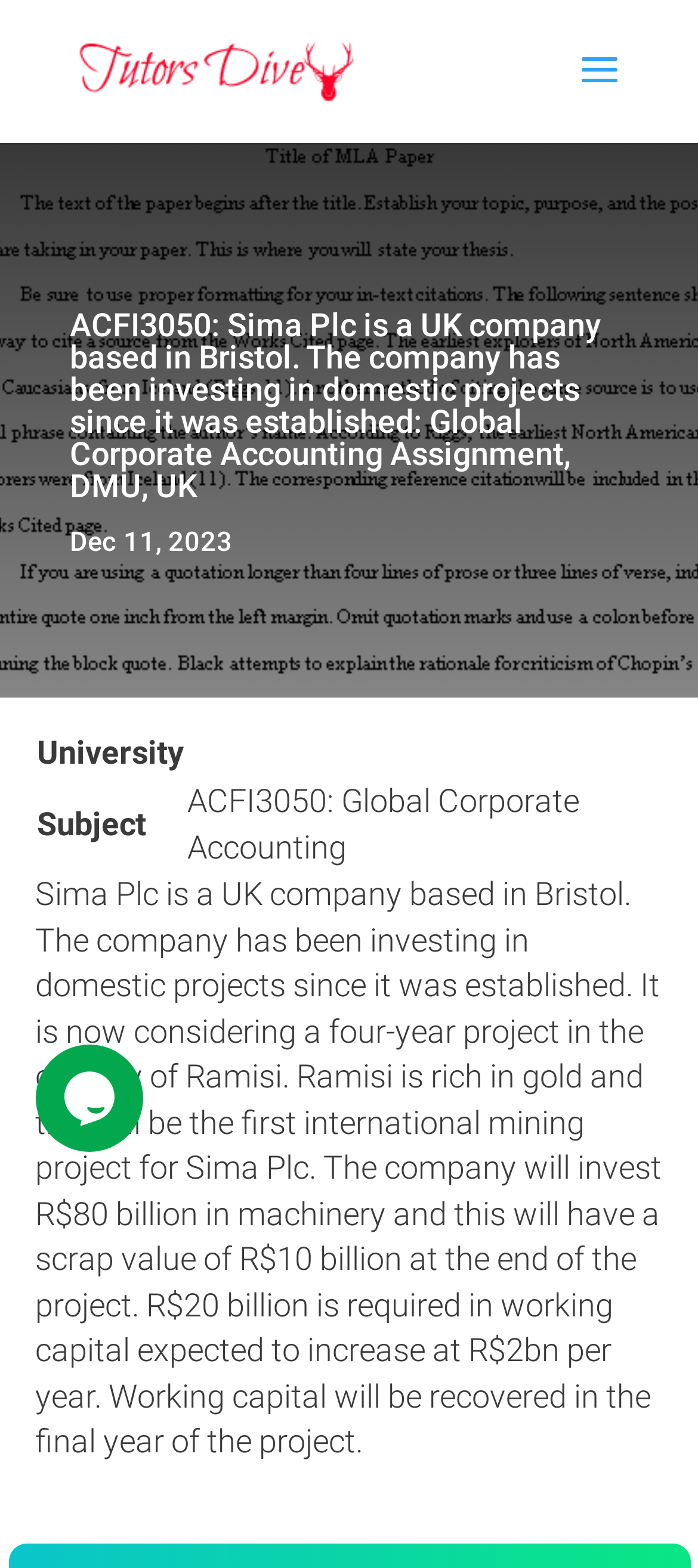With reference to the screenshot, provide a detailed response to the question below:
What is the date mentioned on the webpage?

The webpage displays a date 'Dec 11, 2023' which is mentioned in the StaticText element with a bounding box coordinate of [0.1, 0.335, 0.333, 0.356].